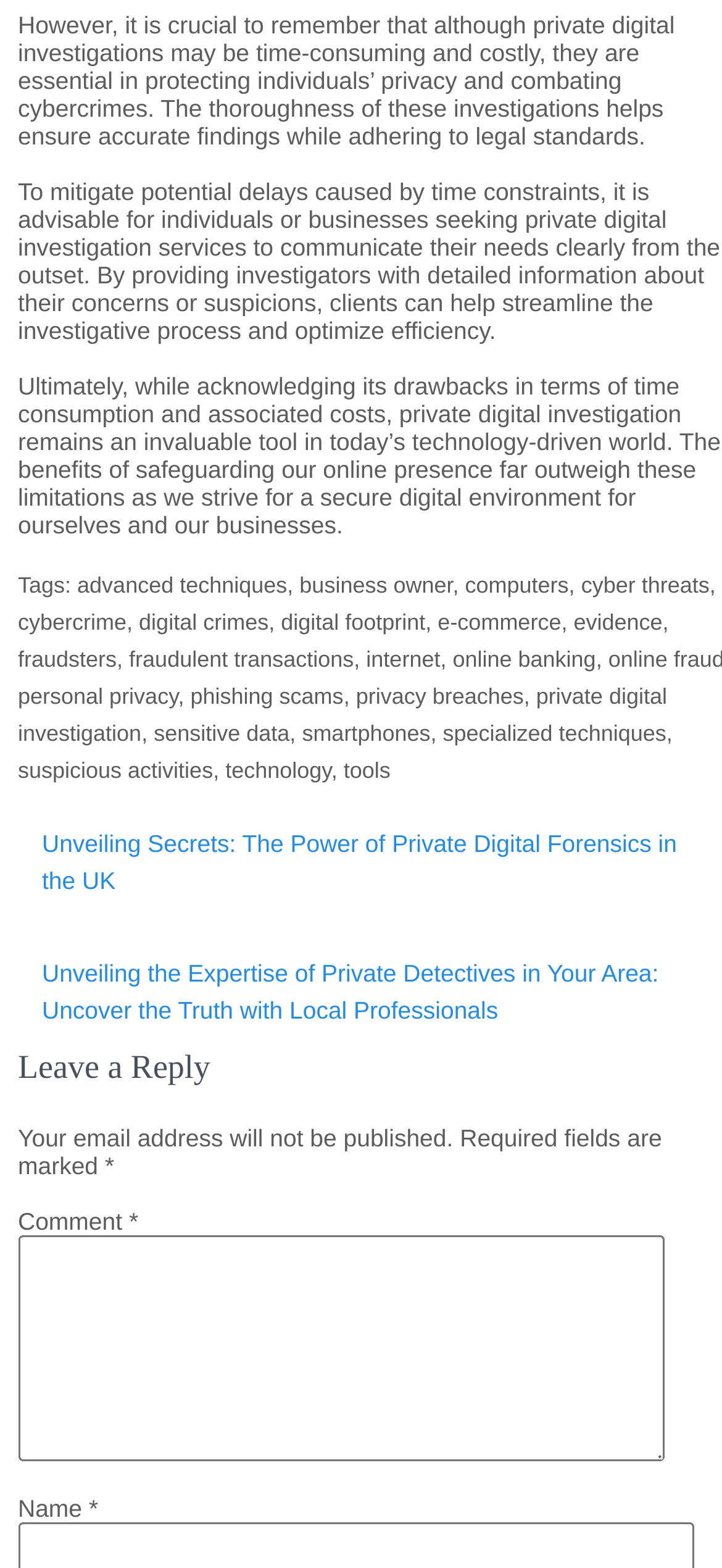From the screenshot, find the bounding box of the UI element matching this description: "parent_node: Comment * name="comment"". Supply the bounding box coordinates in the form [left, top, right, bottom], each a float between 0 and 1.

[0.025, 0.788, 0.921, 0.932]